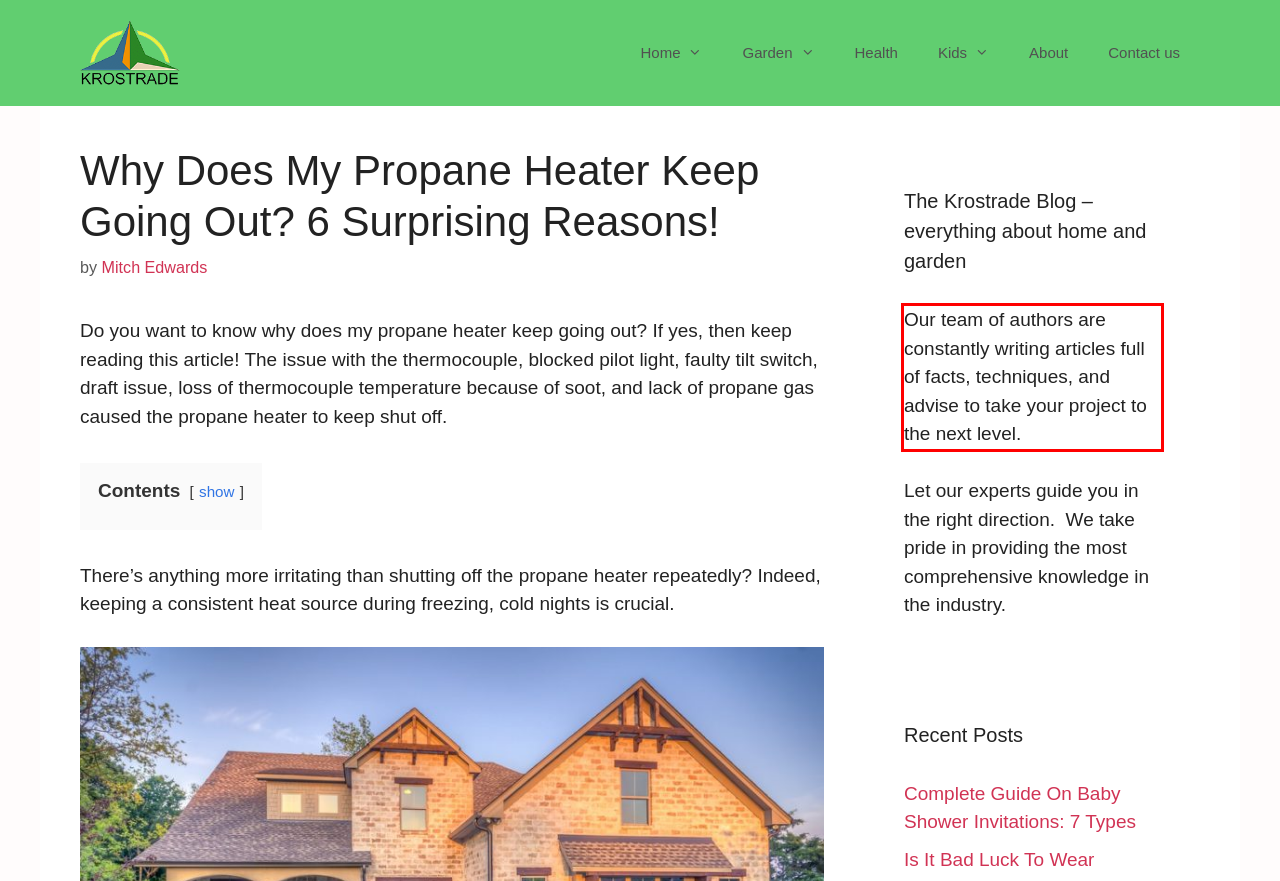Look at the webpage screenshot and recognize the text inside the red bounding box.

Our team of authors are constantly writing articles full of facts, techniques, and advise to take your project to the next level.